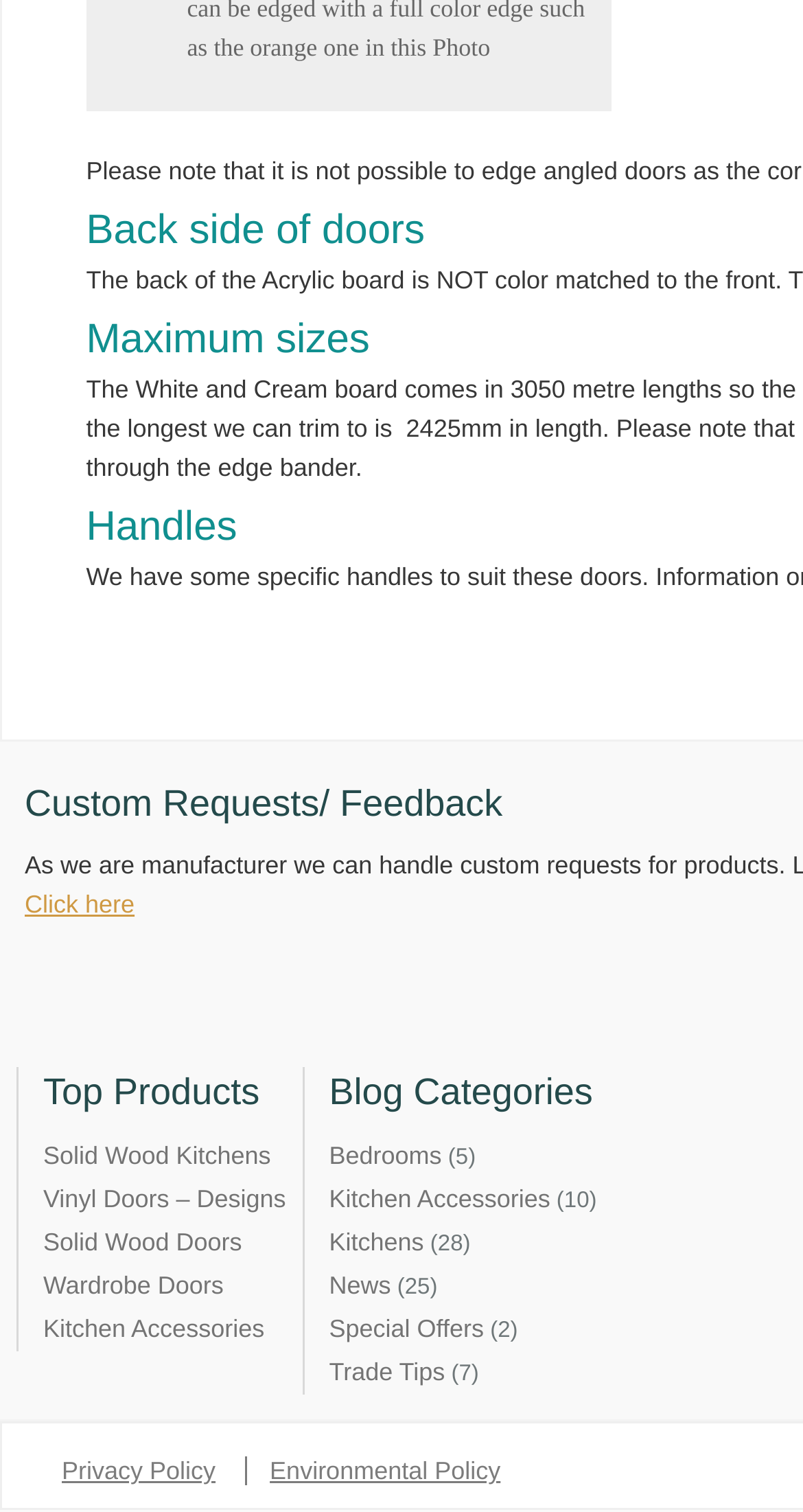What are the two policies listed at the bottom?
Offer a detailed and exhaustive answer to the question.

At the bottom of the webpage, I can see two links: 'Privacy Policy' and 'Environmental Policy', which are the two policies listed.